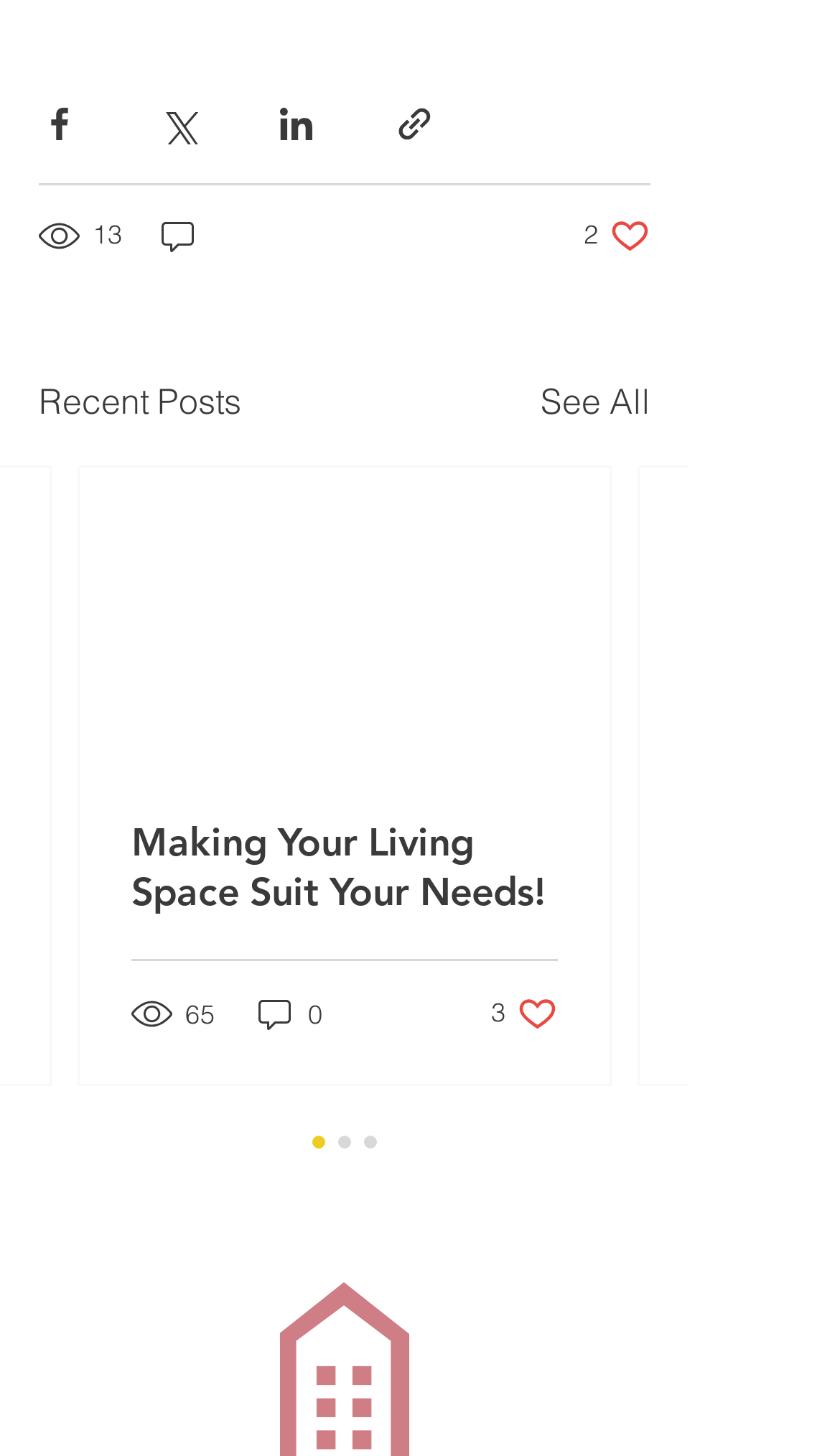Based on the provided description, "aria-label="Share via LinkedIn"", find the bounding box of the corresponding UI element in the screenshot.

[0.328, 0.071, 0.377, 0.099]